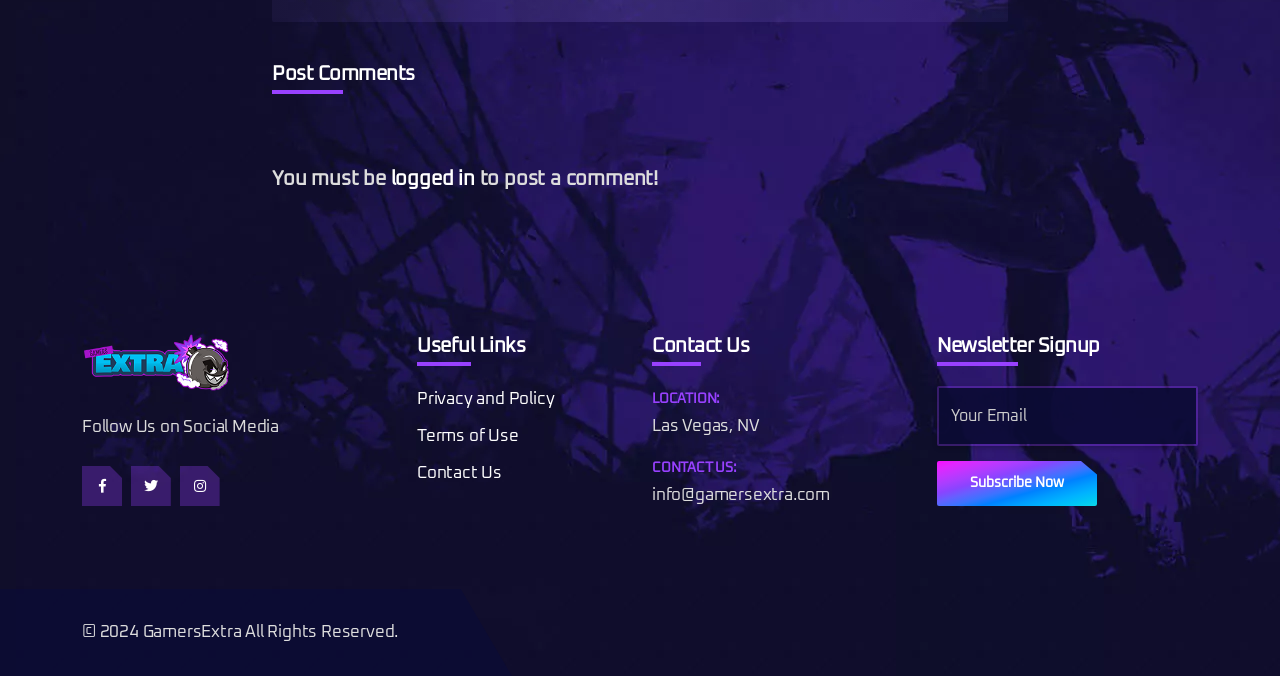What is the purpose of the newsletter signup?
Could you give a comprehensive explanation in response to this question?

I inferred the purpose of the newsletter signup by looking at the 'Newsletter Signup' section, which has a textbox for entering an email address and a 'Subscribe Now' button.